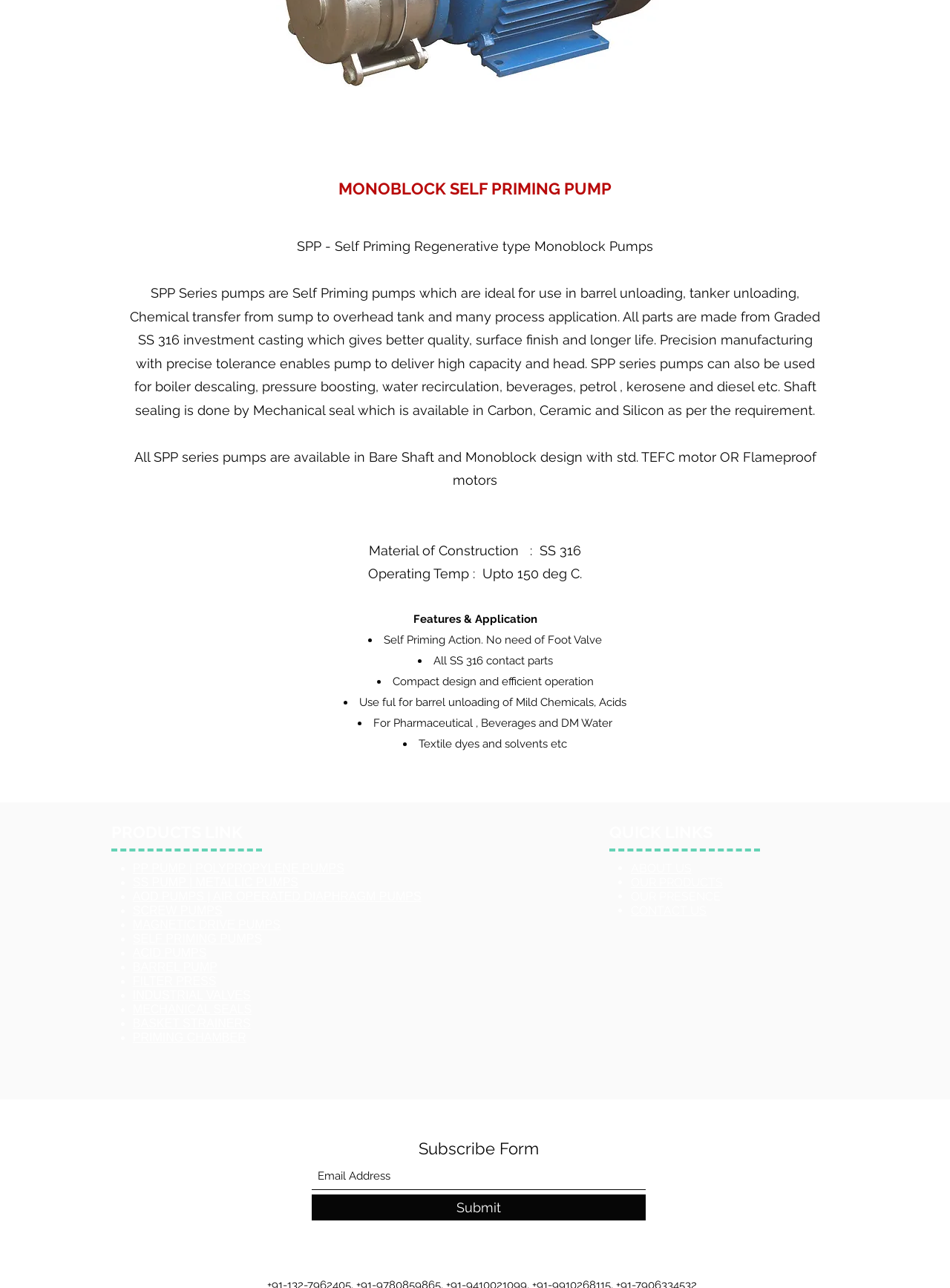Answer succinctly with a single word or phrase:
What is the function of Mechanical seal in SPP series pumps?

Shaft sealing